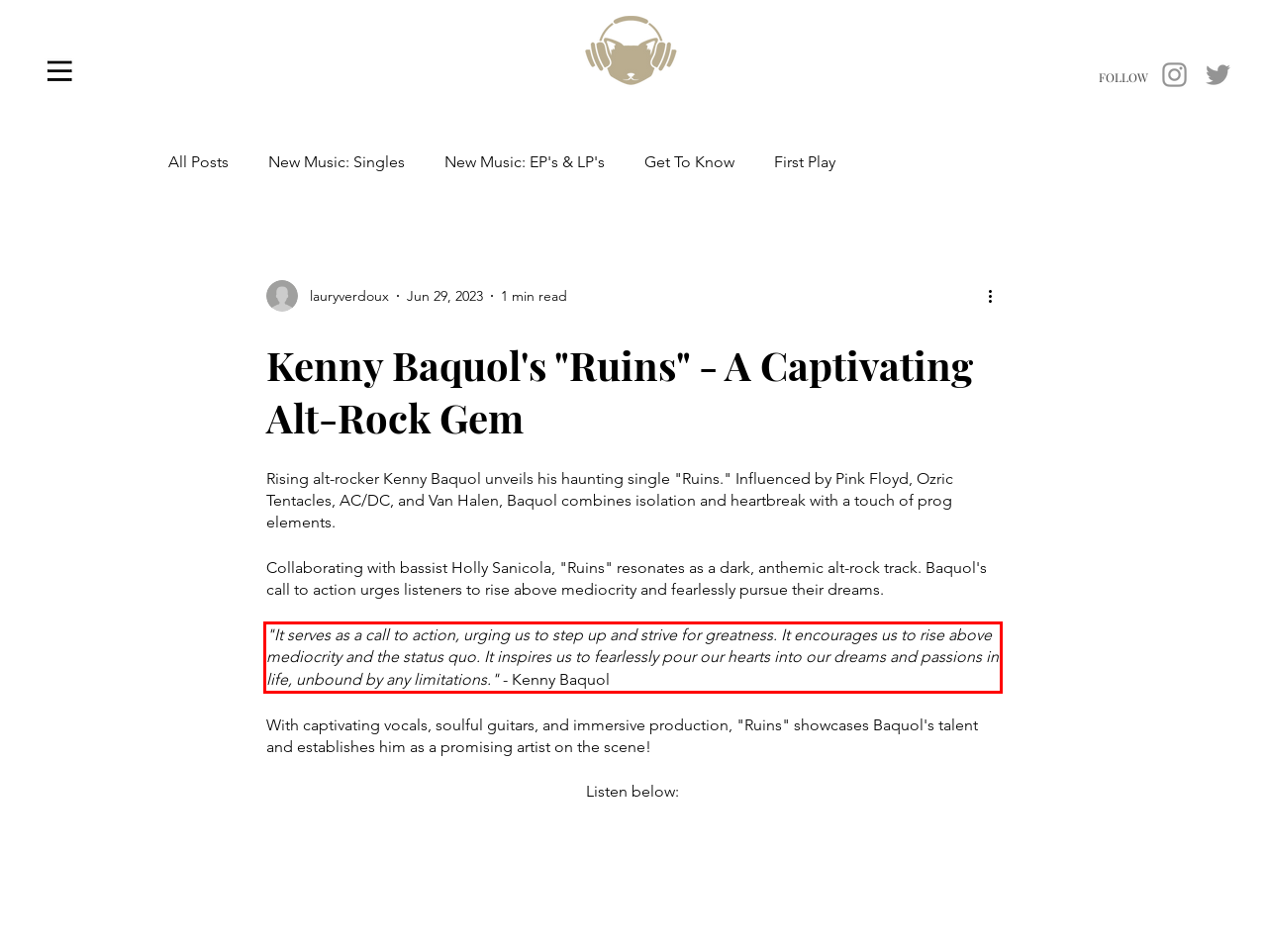You have a screenshot of a webpage with a UI element highlighted by a red bounding box. Use OCR to obtain the text within this highlighted area.

"It serves as a call to action, urging us to step up and strive for greatness. It encourages us to rise above mediocrity and the status quo. It inspires us to fearlessly pour our hearts into our dreams and passions in life, unbound by any limitations." - Kenny Baquol